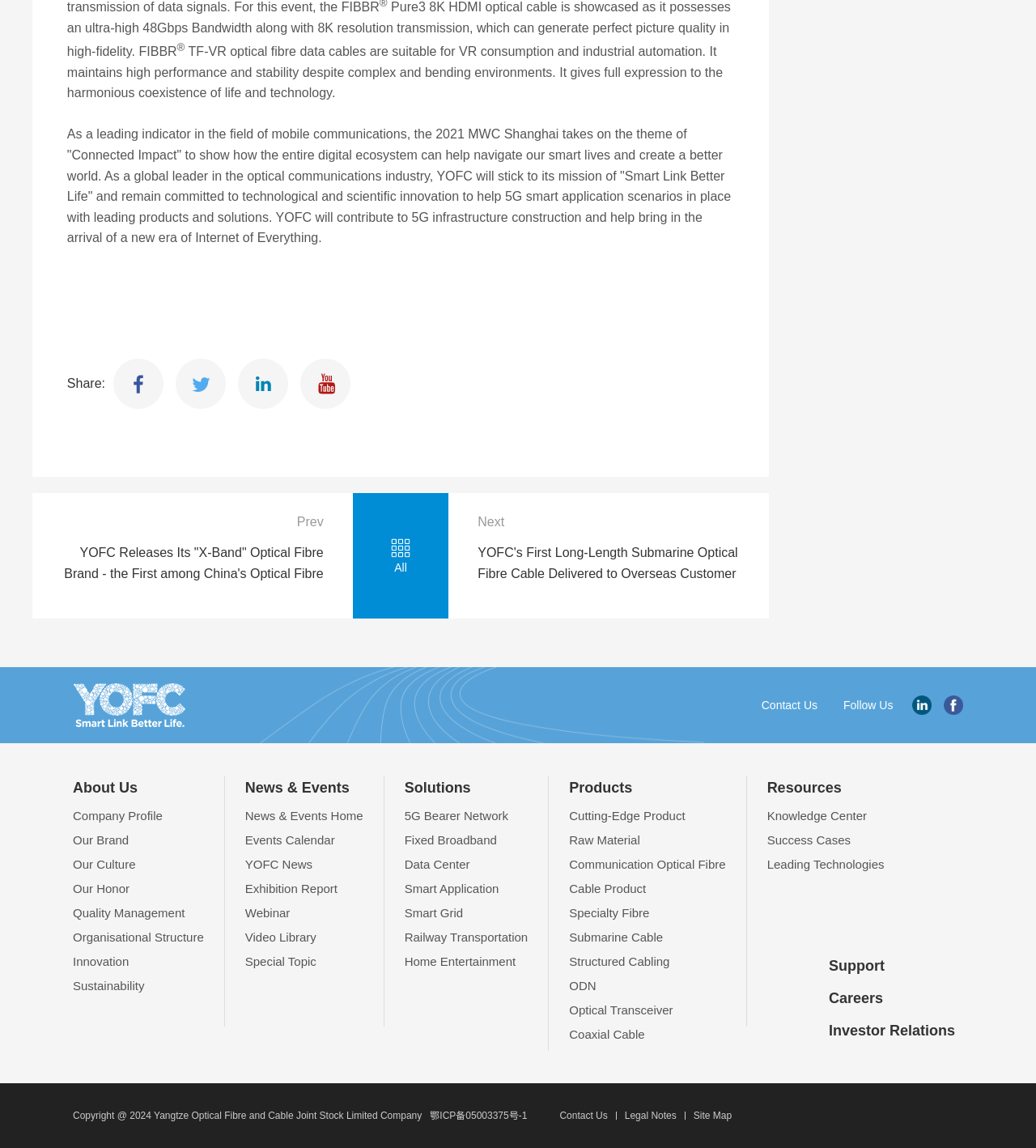How many social media links are provided?
Please ensure your answer is as detailed and informative as possible.

There are four social media links provided, which are Facebook, Twitter, LinkedIn, and YouTube, allowing users to share content on these platforms.